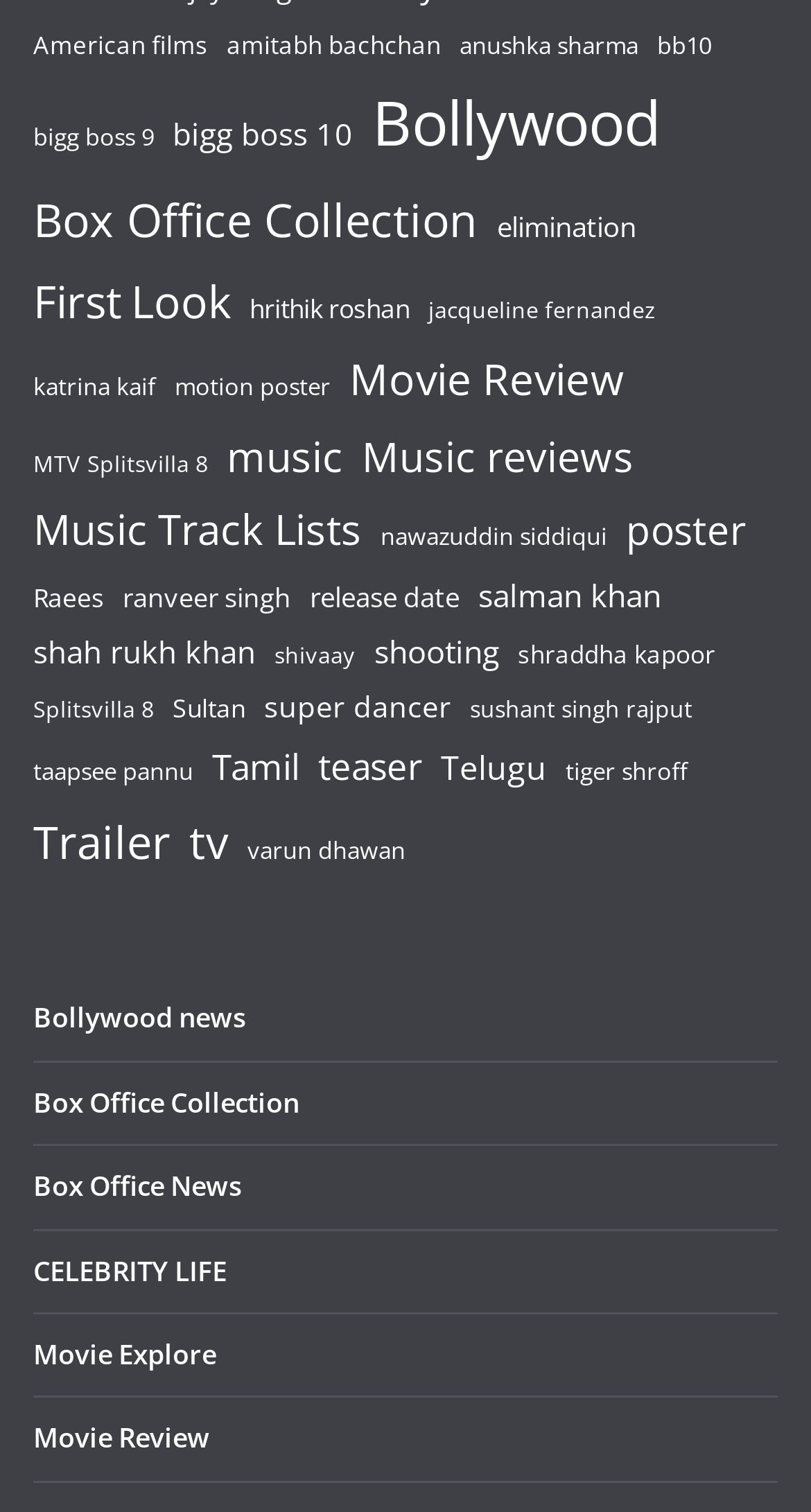Please locate the clickable area by providing the bounding box coordinates to follow this instruction: "Browse Box Office Collection".

[0.041, 0.119, 0.59, 0.173]